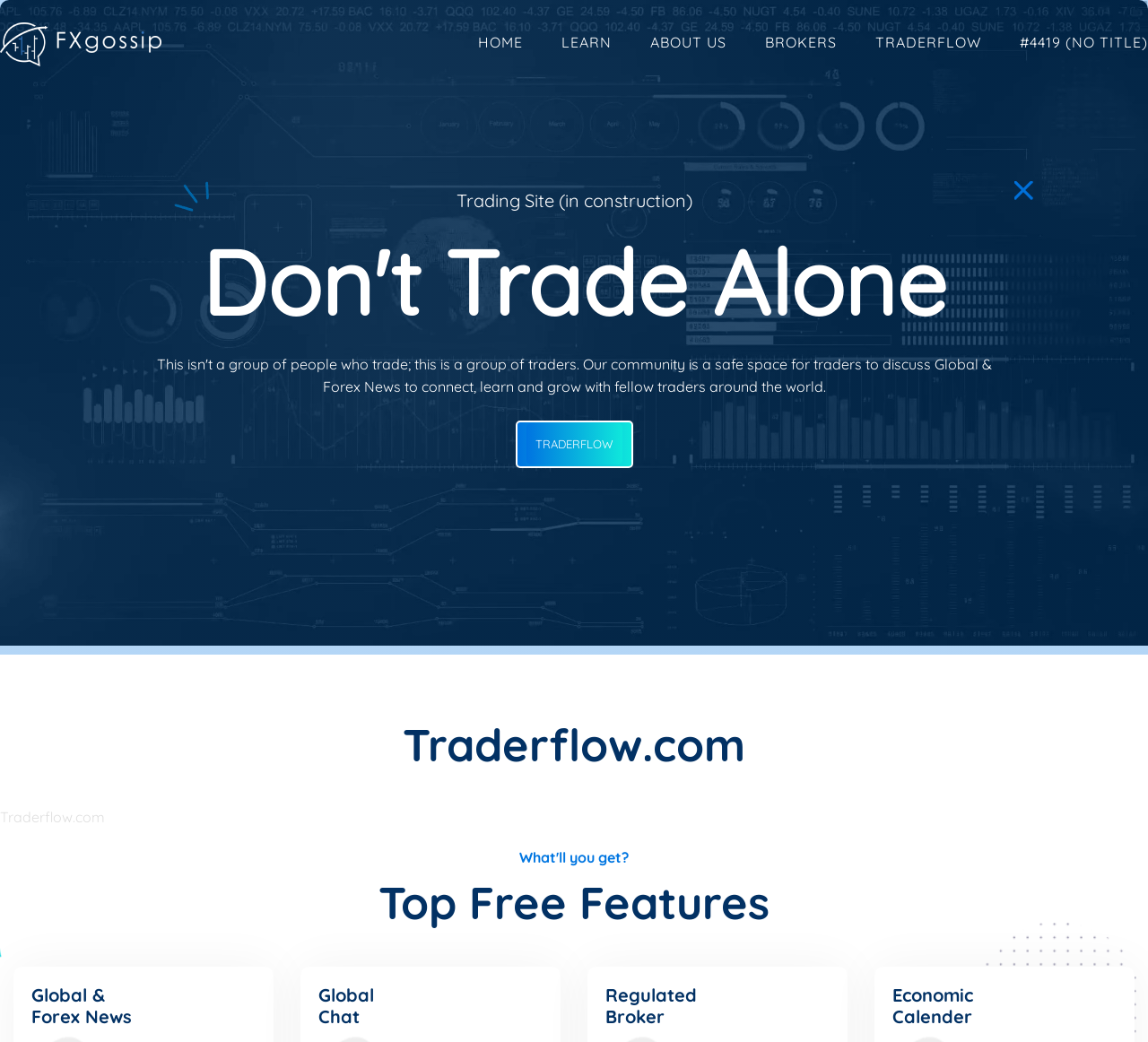Please determine the bounding box coordinates of the element's region to click in order to carry out the following instruction: "Click on HOME". The coordinates should be four float numbers between 0 and 1, i.e., [left, top, right, bottom].

[0.416, 0.032, 0.455, 0.053]